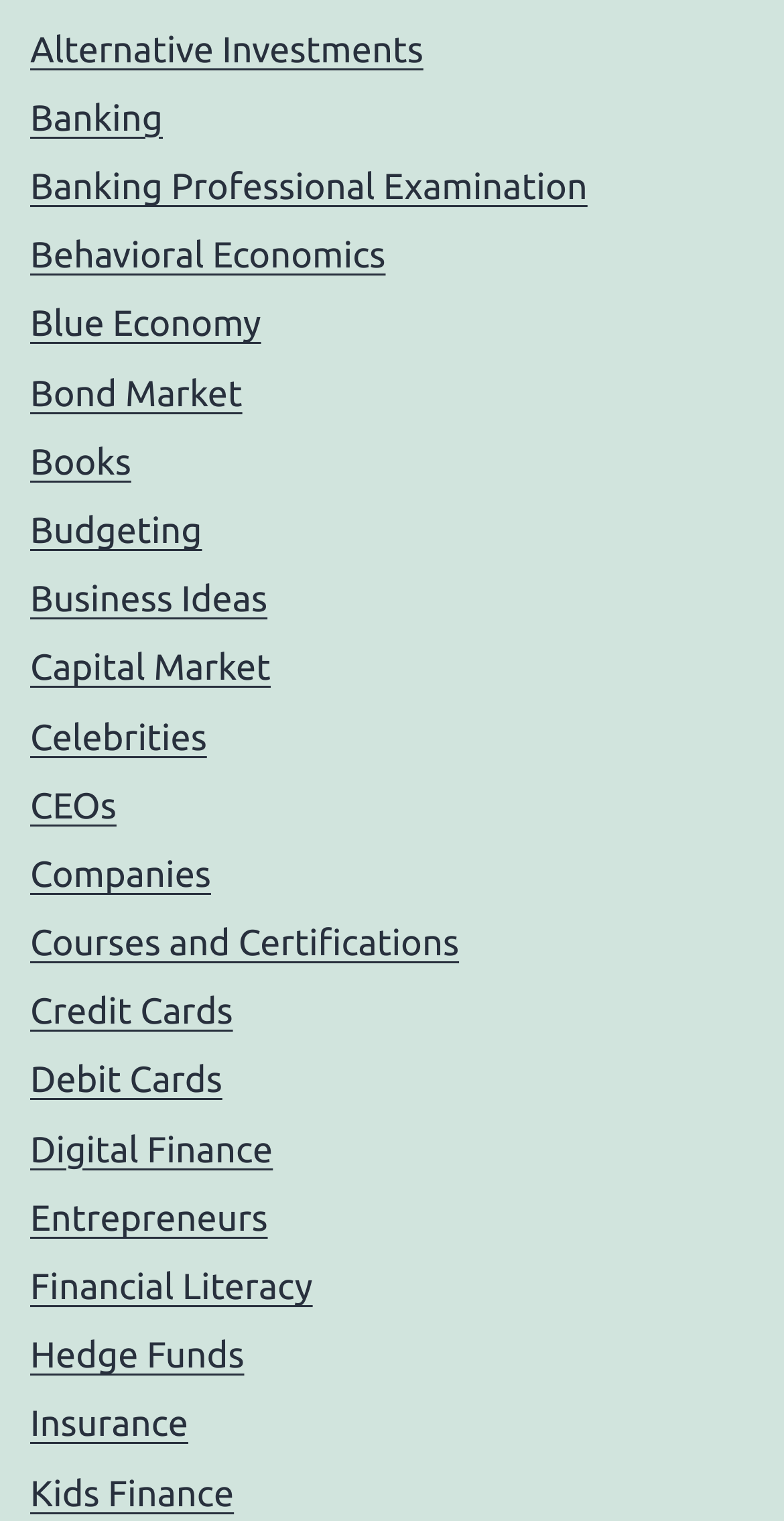Given the element description, predict the bounding box coordinates in the format (top-left x, top-left y, bottom-right x, bottom-right y). Make sure all values are between 0 and 1. Here is the element description: Companies

[0.038, 0.562, 0.269, 0.588]